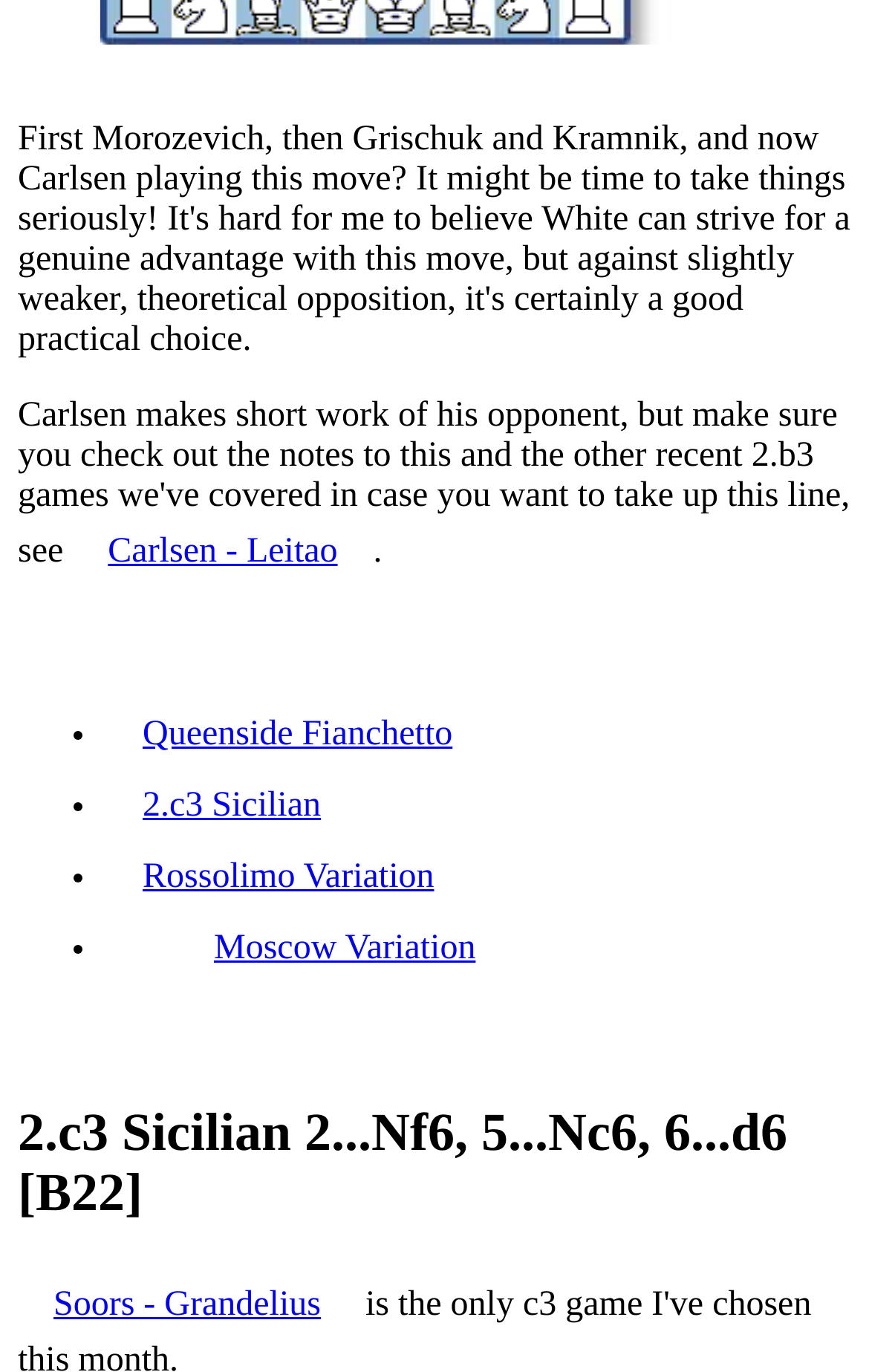Who is the opponent of Soors in a chess game?
Your answer should be a single word or phrase derived from the screenshot.

Grandelius